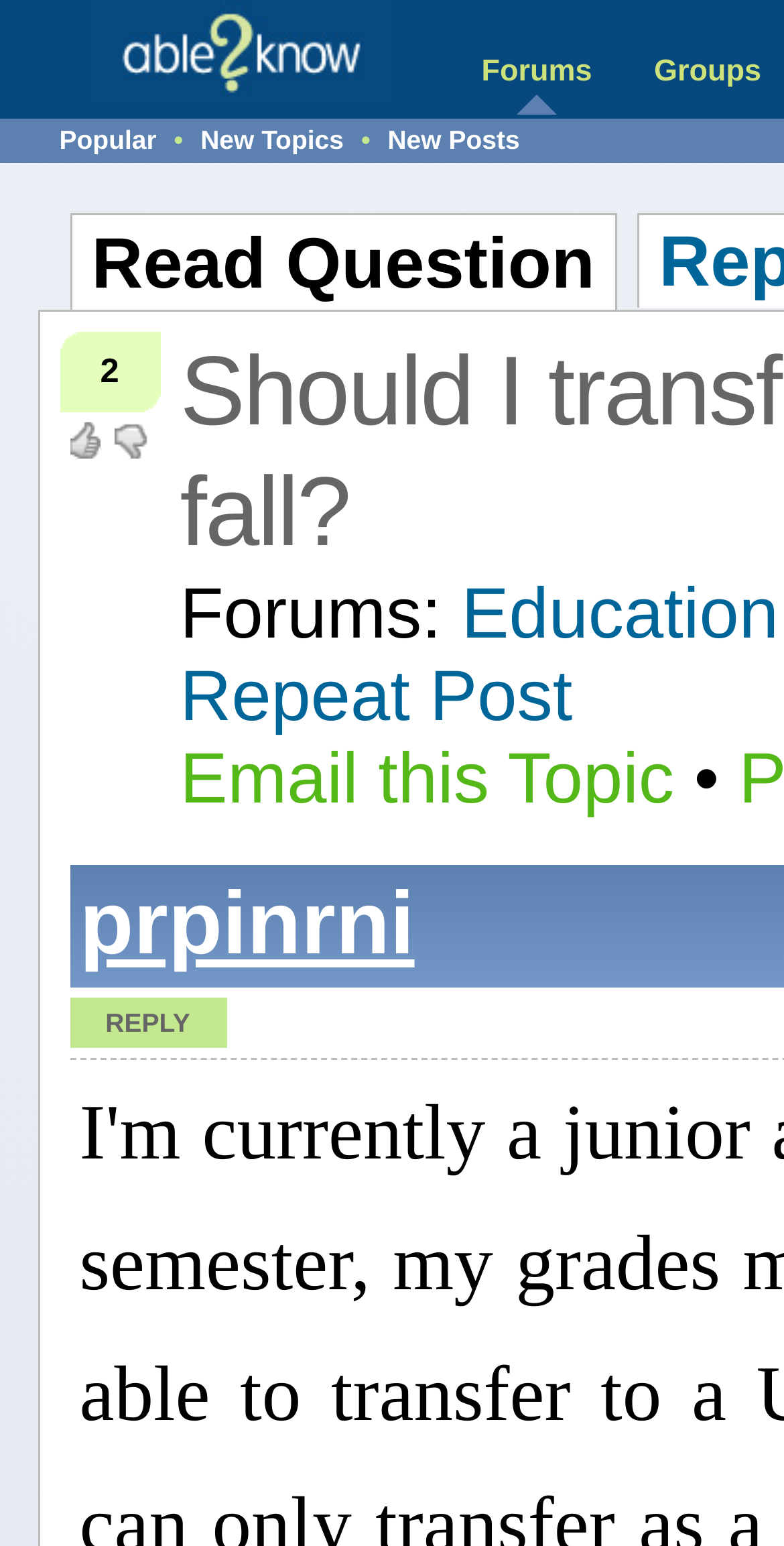What is the category of the forum?
Answer the question with a thorough and detailed explanation.

I determined the category of the forum by looking at the link 'Education' which is a subcategory of 'Forums'.